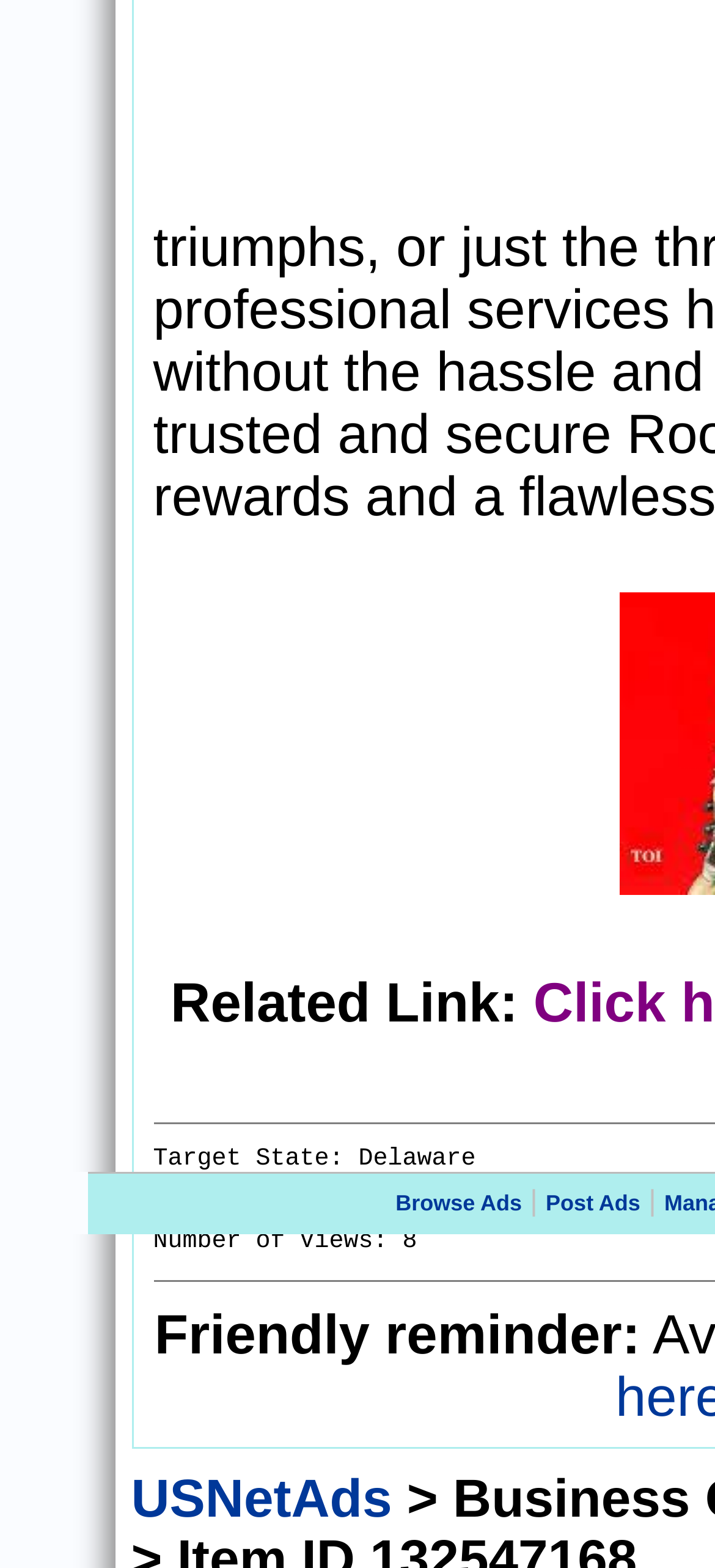Find the coordinates for the bounding box of the element with this description: "UKAdsList.com".

[0.801, 0.753, 0.964, 0.764]